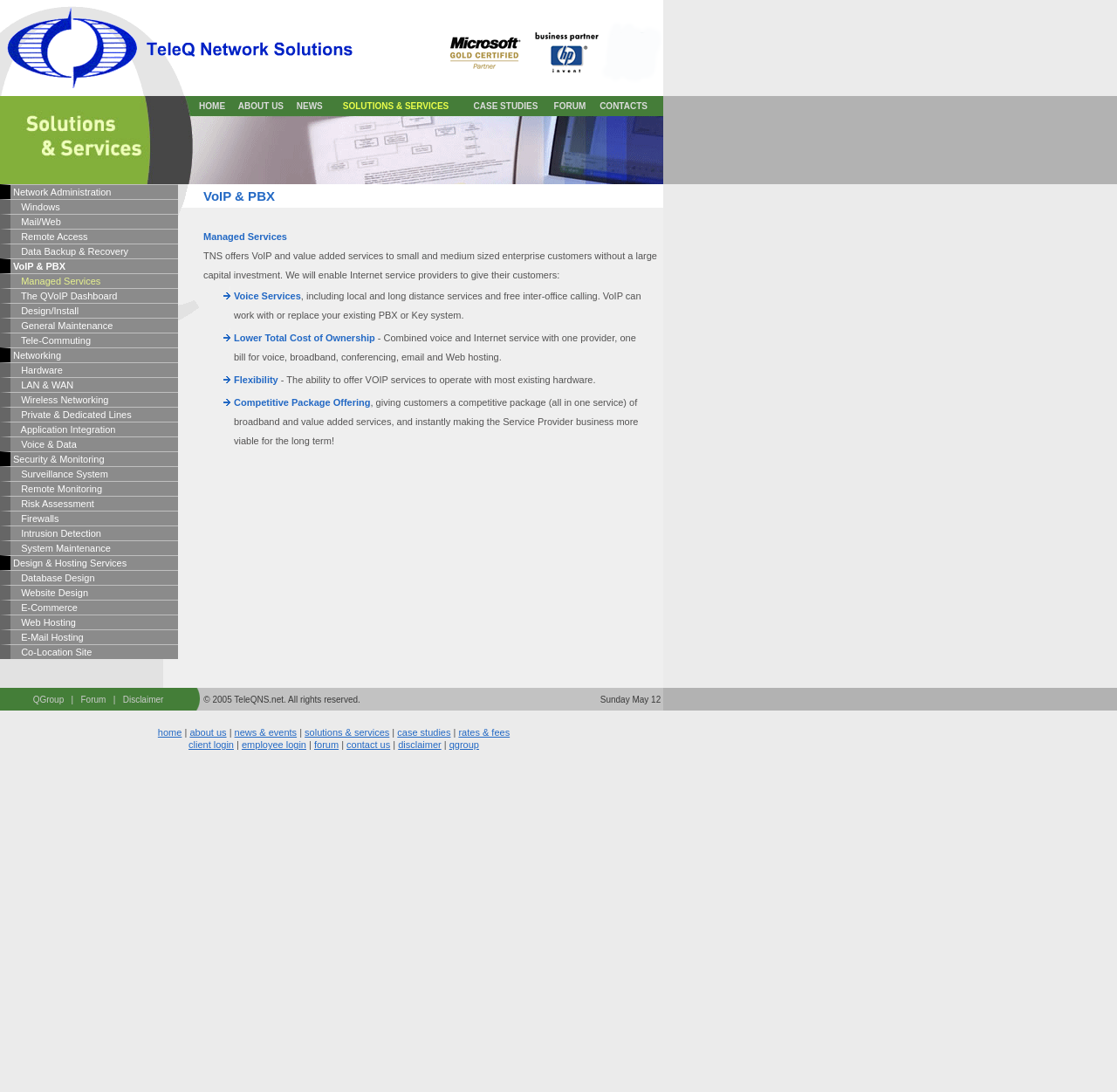What is the main service offered by TeleQ Network Solutions?
Provide a short answer using one word or a brief phrase based on the image.

VoIP and value added services